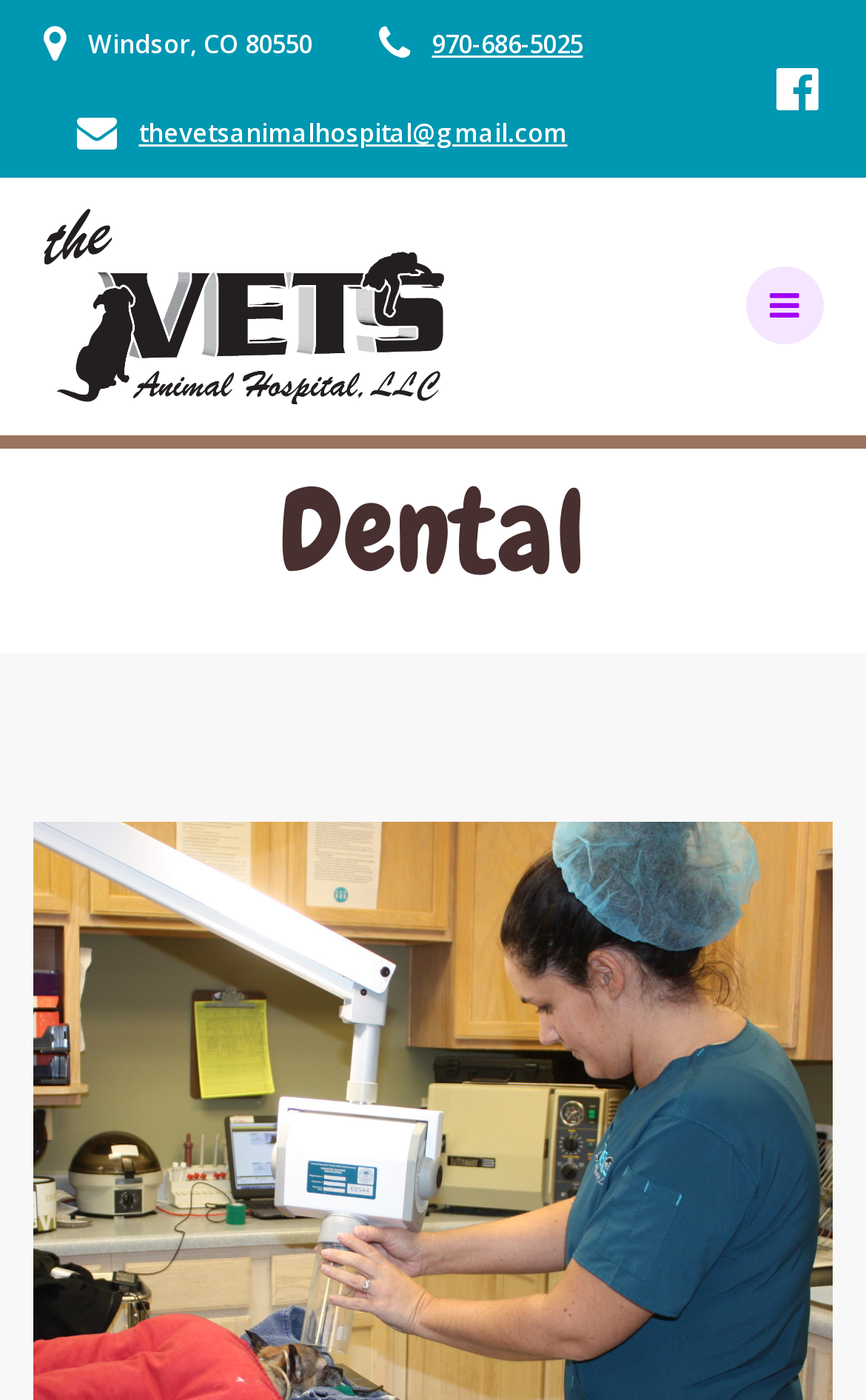Offer a detailed account of what is visible on the webpage.

The webpage is about Pet Dental Care, specifically from The Vets Animal Hospital in Windsor, CO. At the top, there is a section displaying the hospital's address, "Windsor, CO 80550", and contact information, including a phone number "970-686-5025" and an email address "thevetsanimalhospital@gmail.com". 

To the right of the address, there are two icons, one representing a phone and the other a Facebook icon. Below the contact information, there is a prominent link to "The Vets Animal Hospital" accompanied by an image of the hospital's logo. 

On the right side of the page, there is another icon, an envelope, which likely represents an email or contact link. The main content of the page is headed by a large heading "Dental", which takes up most of the width of the page.